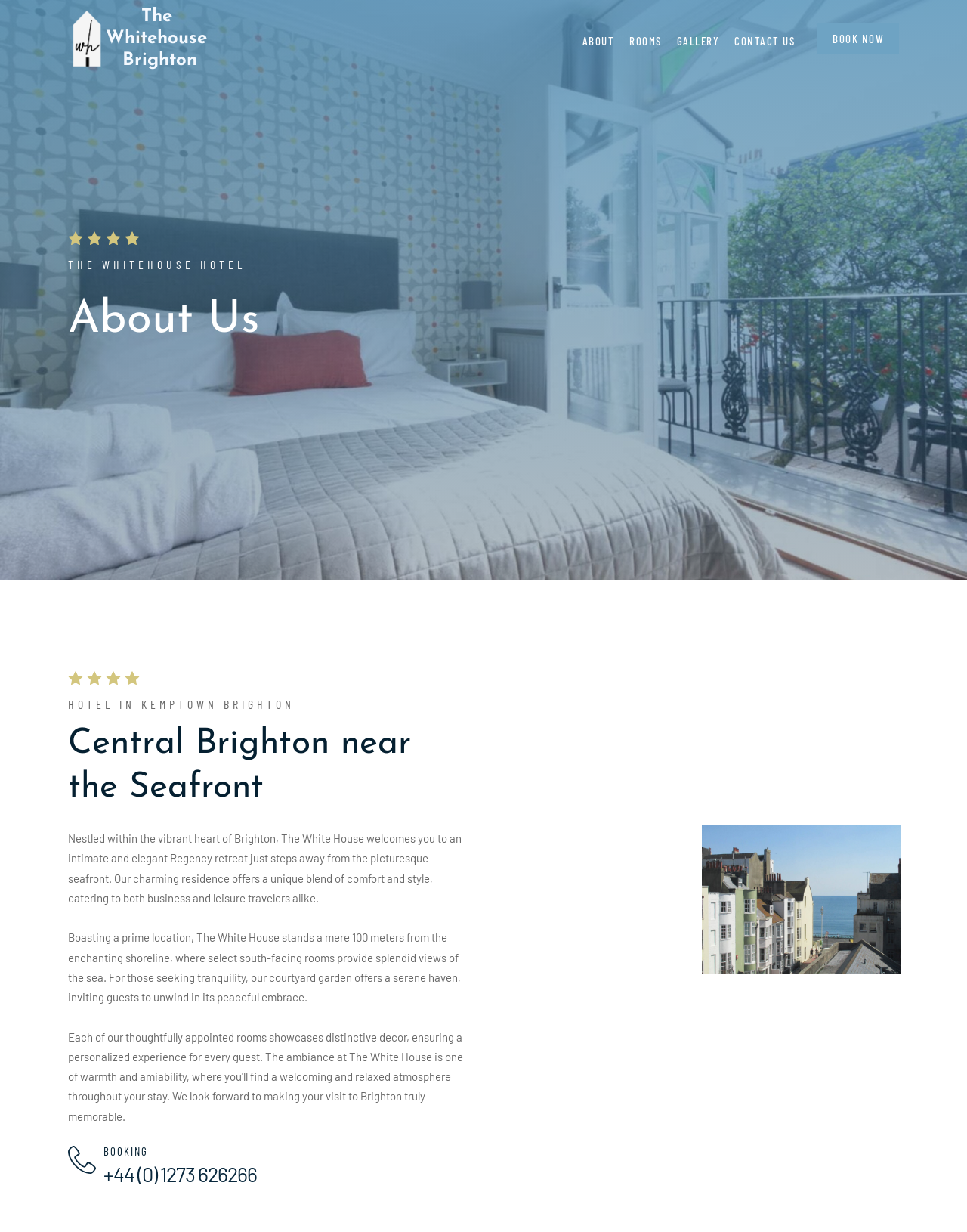What is the phone number for booking?
Based on the image, please offer an in-depth response to the question.

The phone number for booking can be found in the link '+44 (0) 1273 626266' next to the 'BOOKING' text at the bottom of the page.